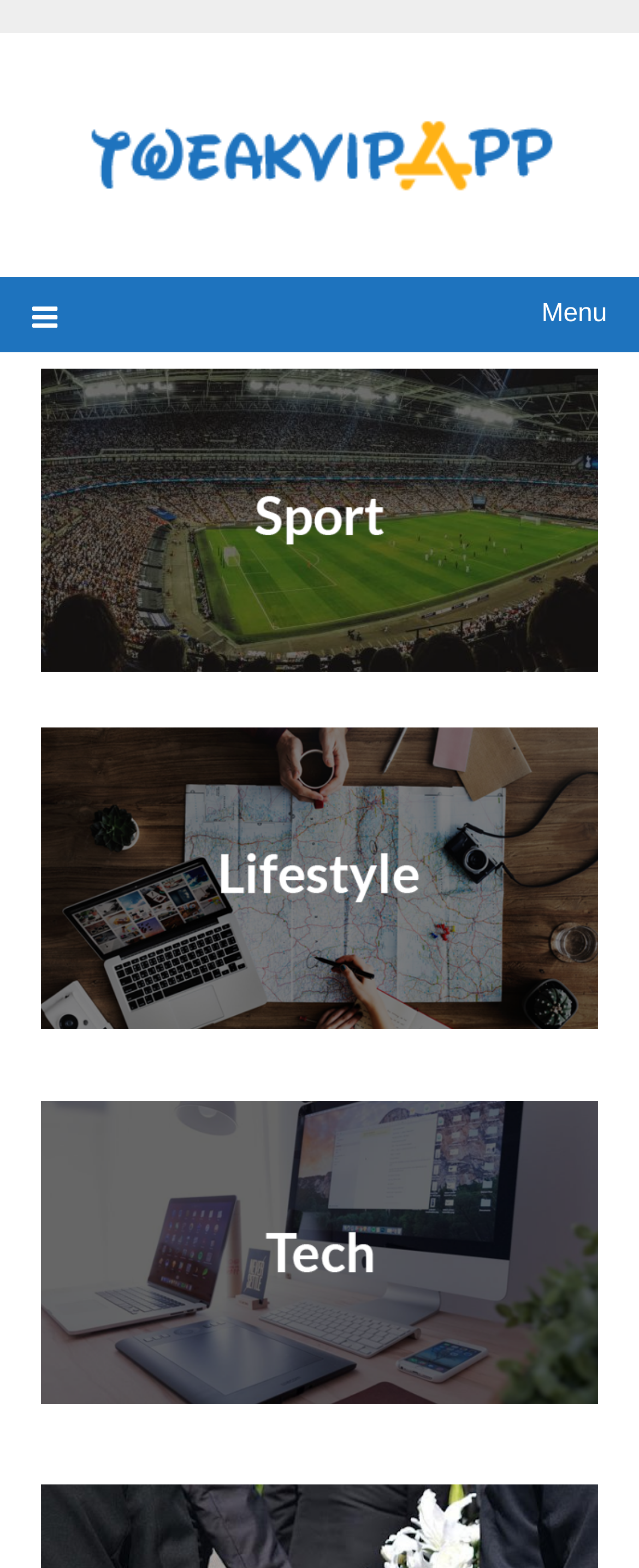Based on the image, please respond to the question with as much detail as possible:
What is the position of the menu?

The menu is located at the top right corner of the webpage, with a bounding box coordinate of [0.05, 0.177, 0.95, 0.225]. It is a link element with the text ' Menu'.